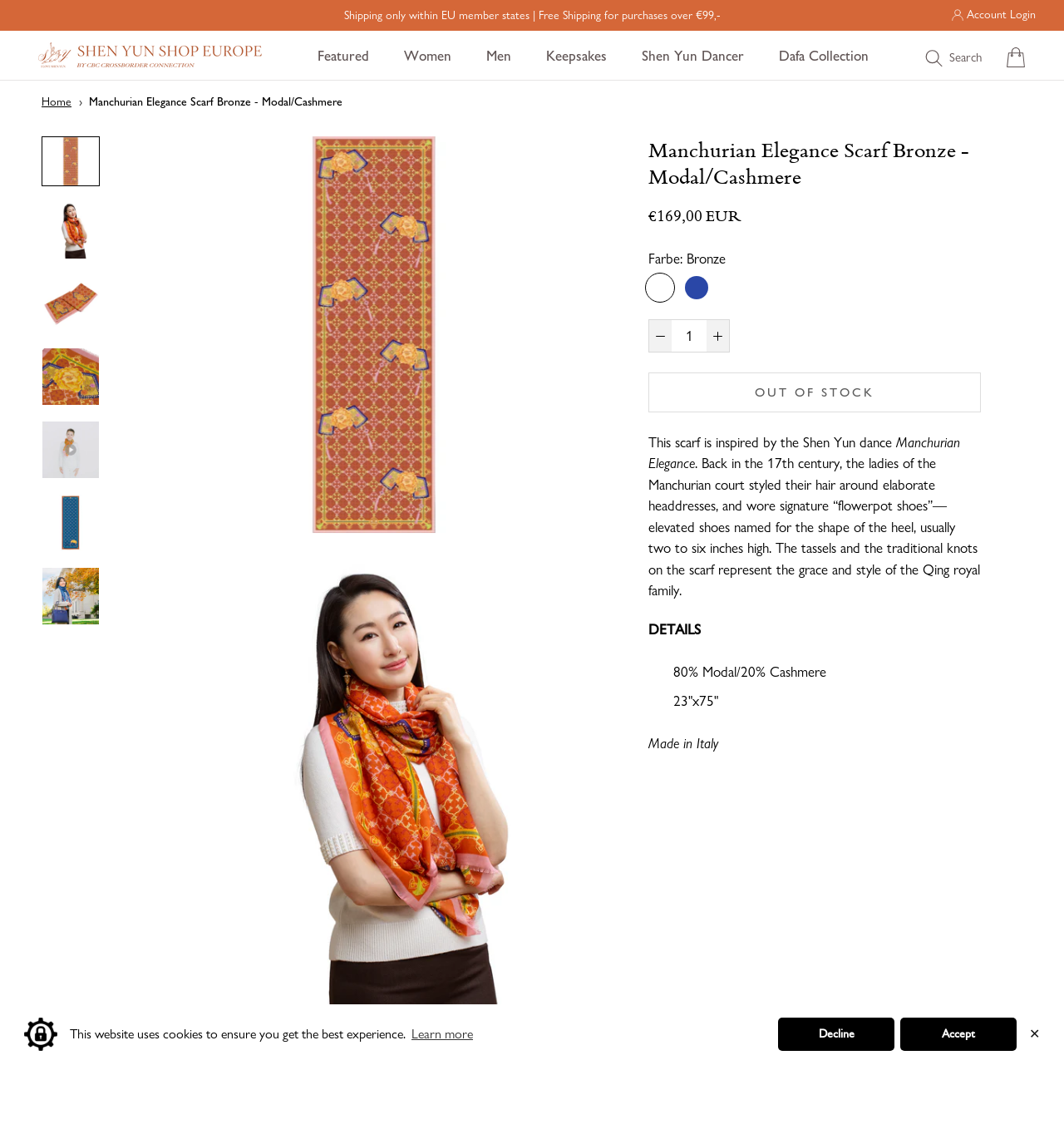Generate an in-depth caption that captures all aspects of the webpage.

This webpage is an e-commerce page for a scarf called "Manchurian Elegance Scarf Bronze - Modal/Cashmere" from the Shen Yun Shop Europe. At the top of the page, there is a navigation bar with links to "Account Login", "Main navigation", and "Search". Below the navigation bar, there is a banner with a message about cookies and buttons to "Learn more", "Deny cookies", and "Allow cookies".

On the left side of the page, there is a breadcrumbs navigation menu with links to "Home" and the current page. Below the breadcrumbs, there are multiple images of the scarf, each with a link to the product page. There is also a YouTube video embedded on the page, showcasing the scarf.

On the right side of the page, there is a product description section with a heading "Manchurian Elegance Scarf Bronze - Modal/Cashmere" and a price of "€169,00 EUR". Below the price, there are details about the product, including the color, quantity, and a button to add to cart. The product description text explains that the scarf is inspired by the Shen Yun dance "Manchurian Elegance" and describes the traditional clothing of the Manchurian court in the 17th century.

At the bottom of the page, there are additional details about the product, including the material composition, size, and country of origin. The page also has a "OUT OF STOCK" button, indicating that the product is currently unavailable.